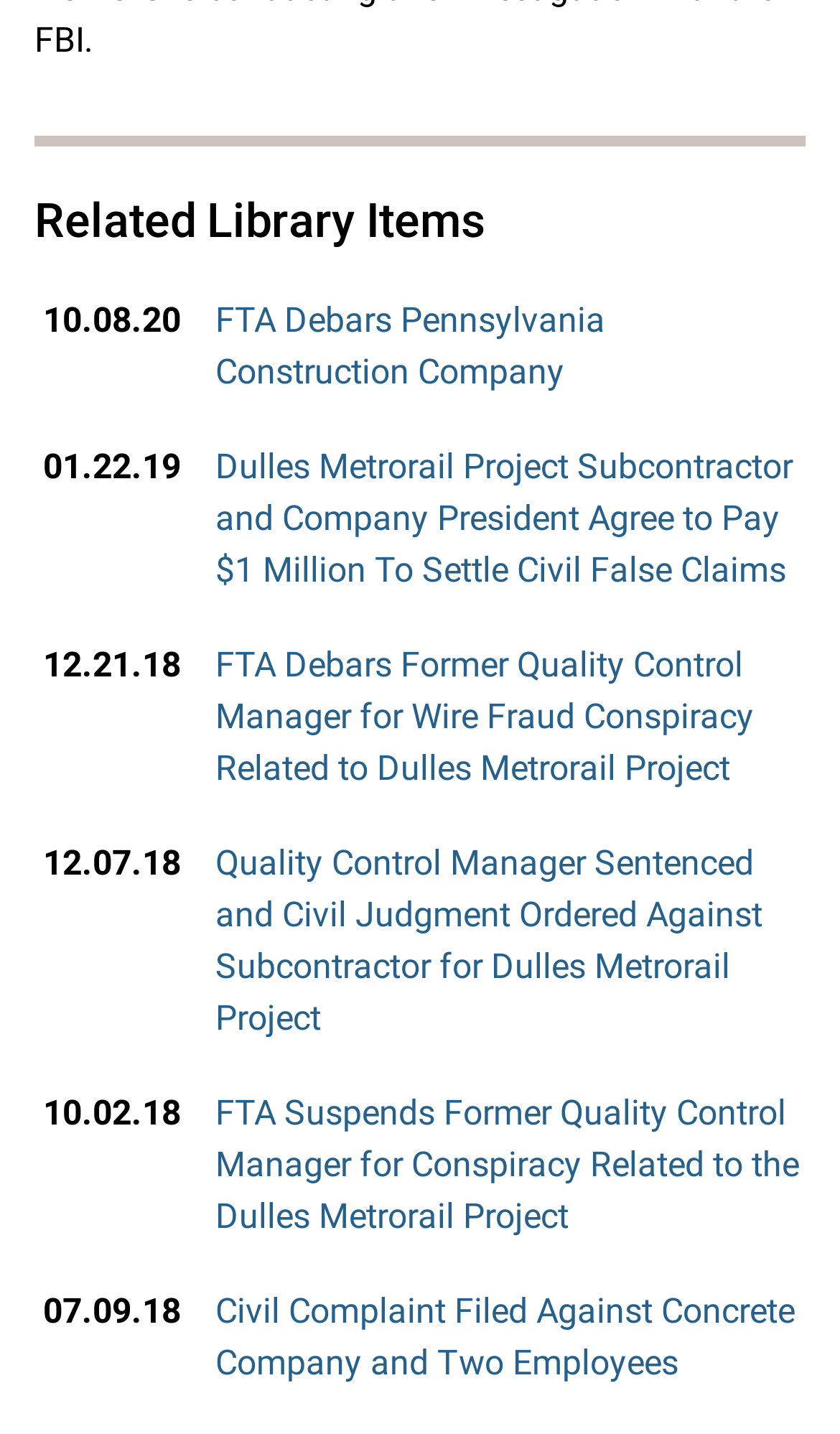How many library items are listed?
Please give a detailed answer to the question using the information shown in the image.

I counted the number of link elements with descriptive text, which are likely to be library items. There are 8 such elements, each with a date and a descriptive title.